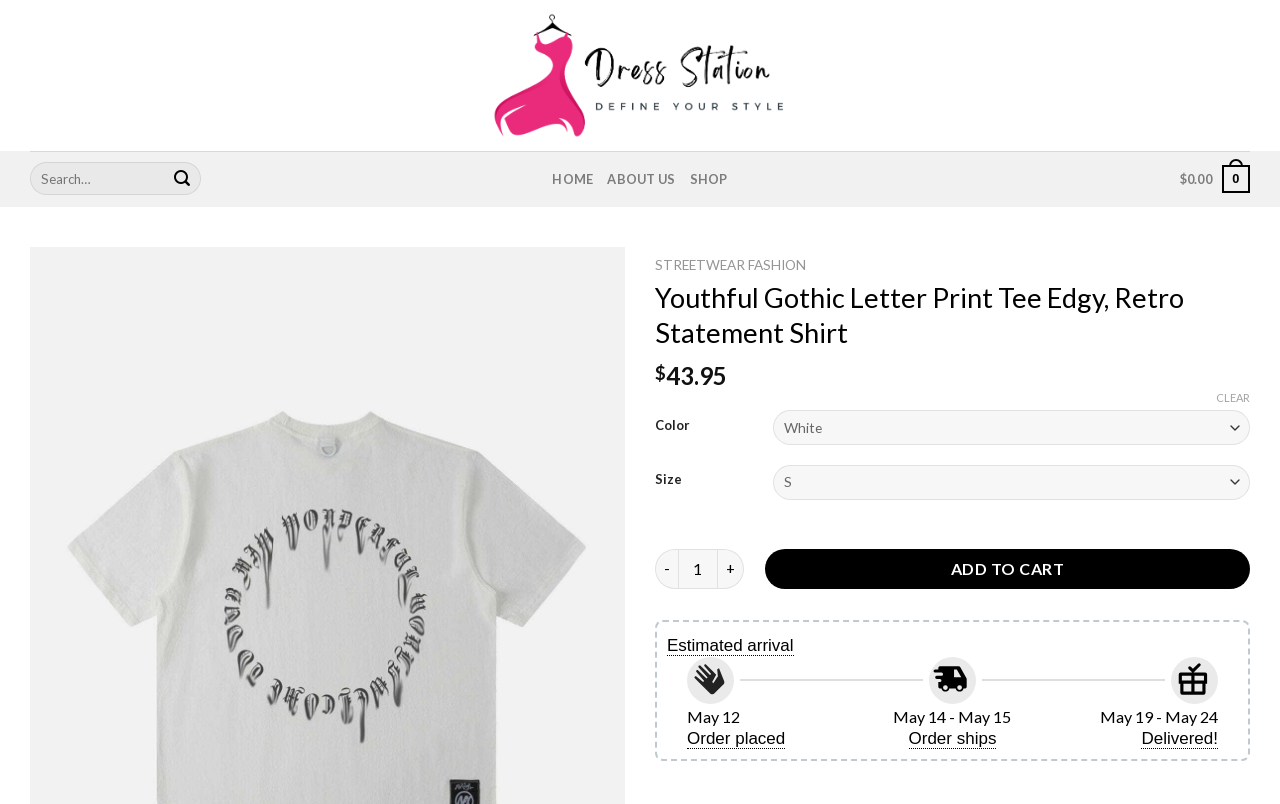Provide a single word or phrase to answer the given question: 
What is the name of the store?

Dressstation Store